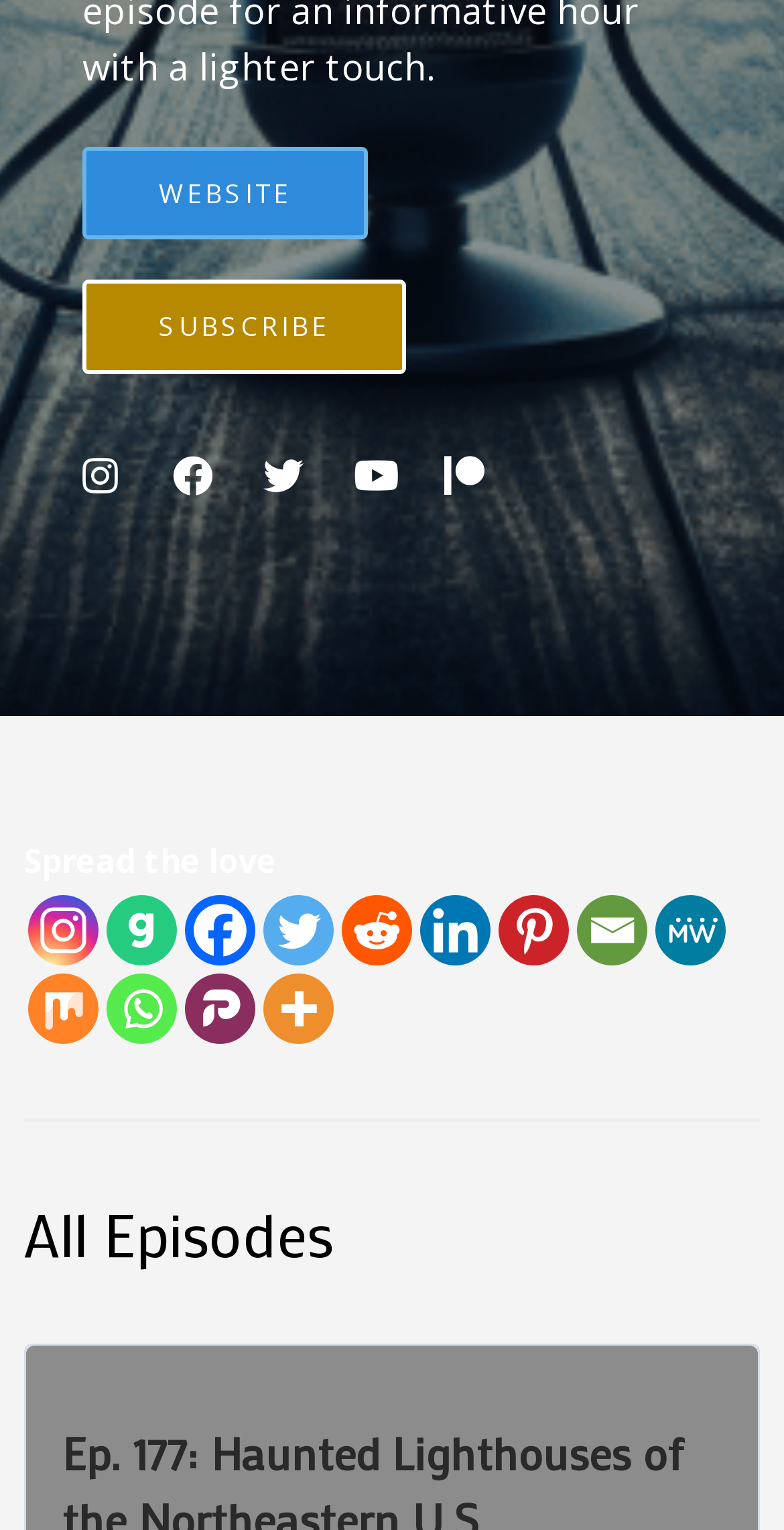Identify the bounding box of the UI element described as follows: "aria-label="Parler" title="Parler"". Provide the coordinates as four float numbers in the range of 0 to 1 [left, top, right, bottom].

[0.235, 0.636, 0.325, 0.682]